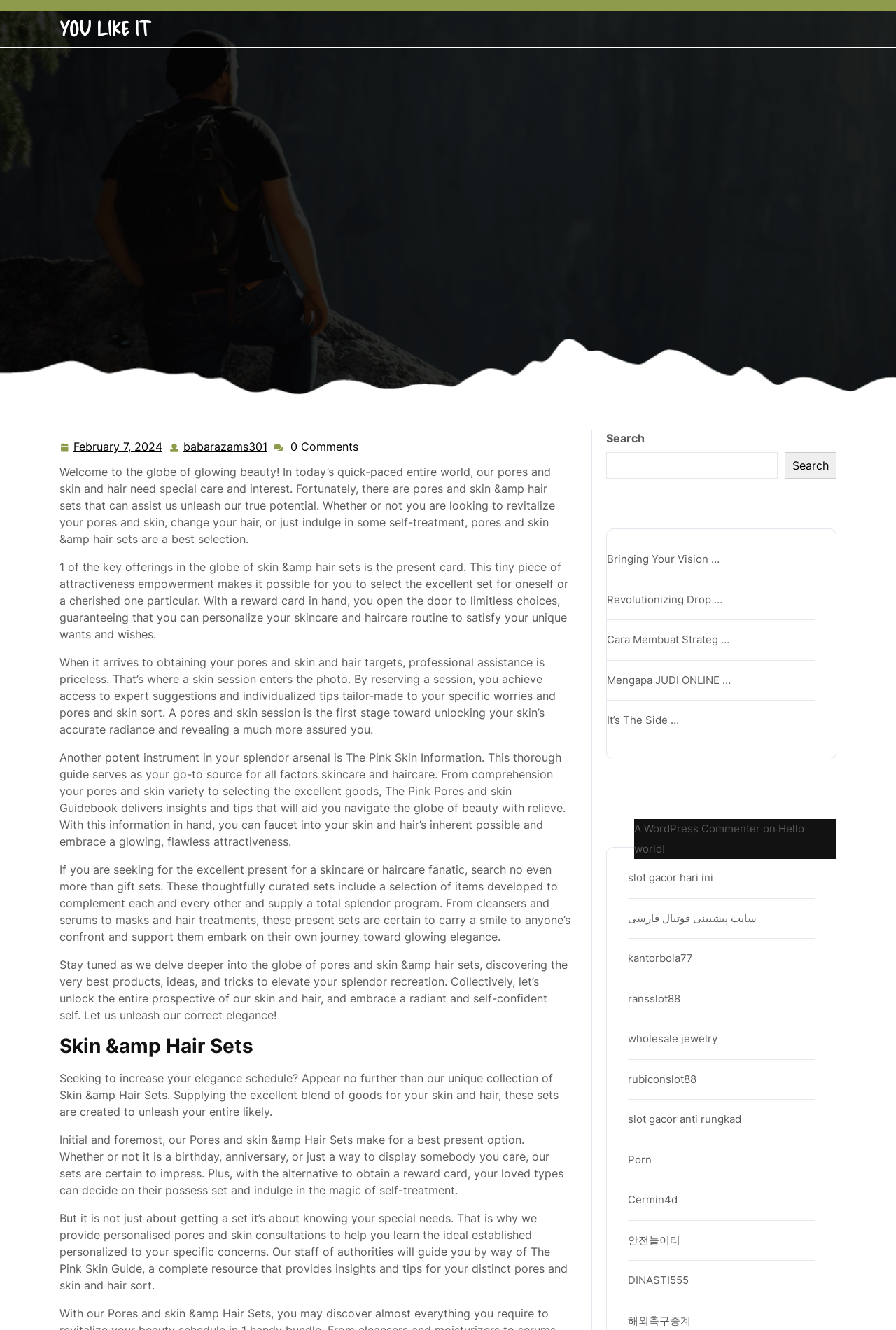Refer to the screenshot and answer the following question in detail:
How many links are listed under 'Recent Comments'?

I looked at the 'Recent Comments' section and found only one link, which is 'Hello world!' commented by 'A WordPress Commenter'.